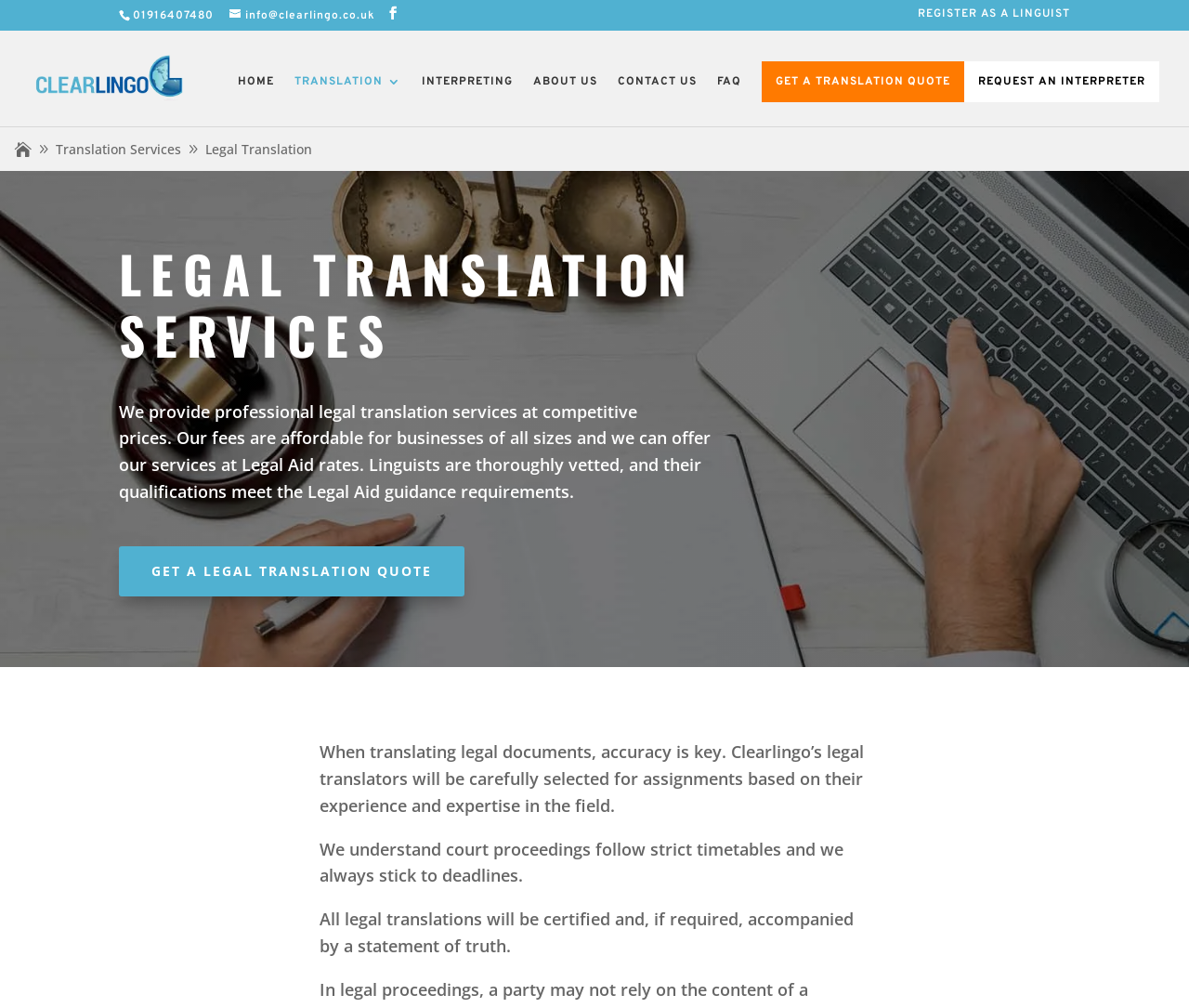What is the certification process for legal translations?
Based on the image, provide a one-word or brief-phrase response.

Certified and accompanied by a statement of truth